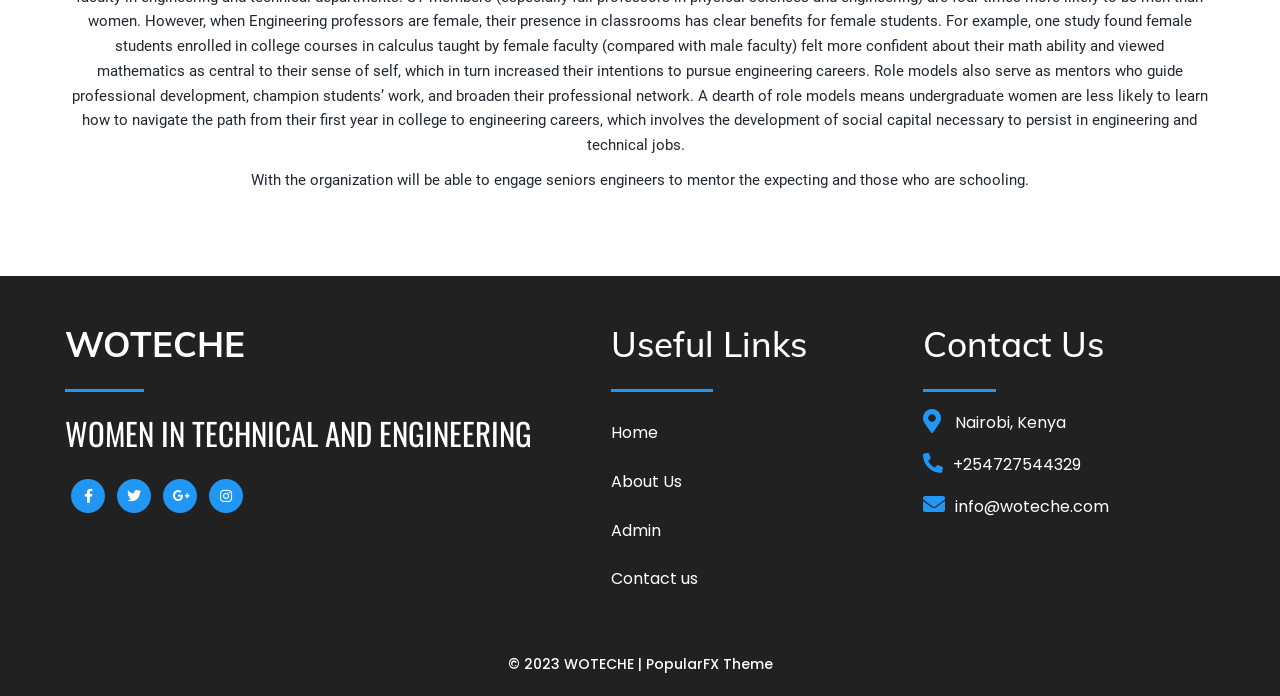From the webpage screenshot, predict the bounding box of the UI element that matches this description: "PopularFX Theme".

[0.504, 0.94, 0.604, 0.969]